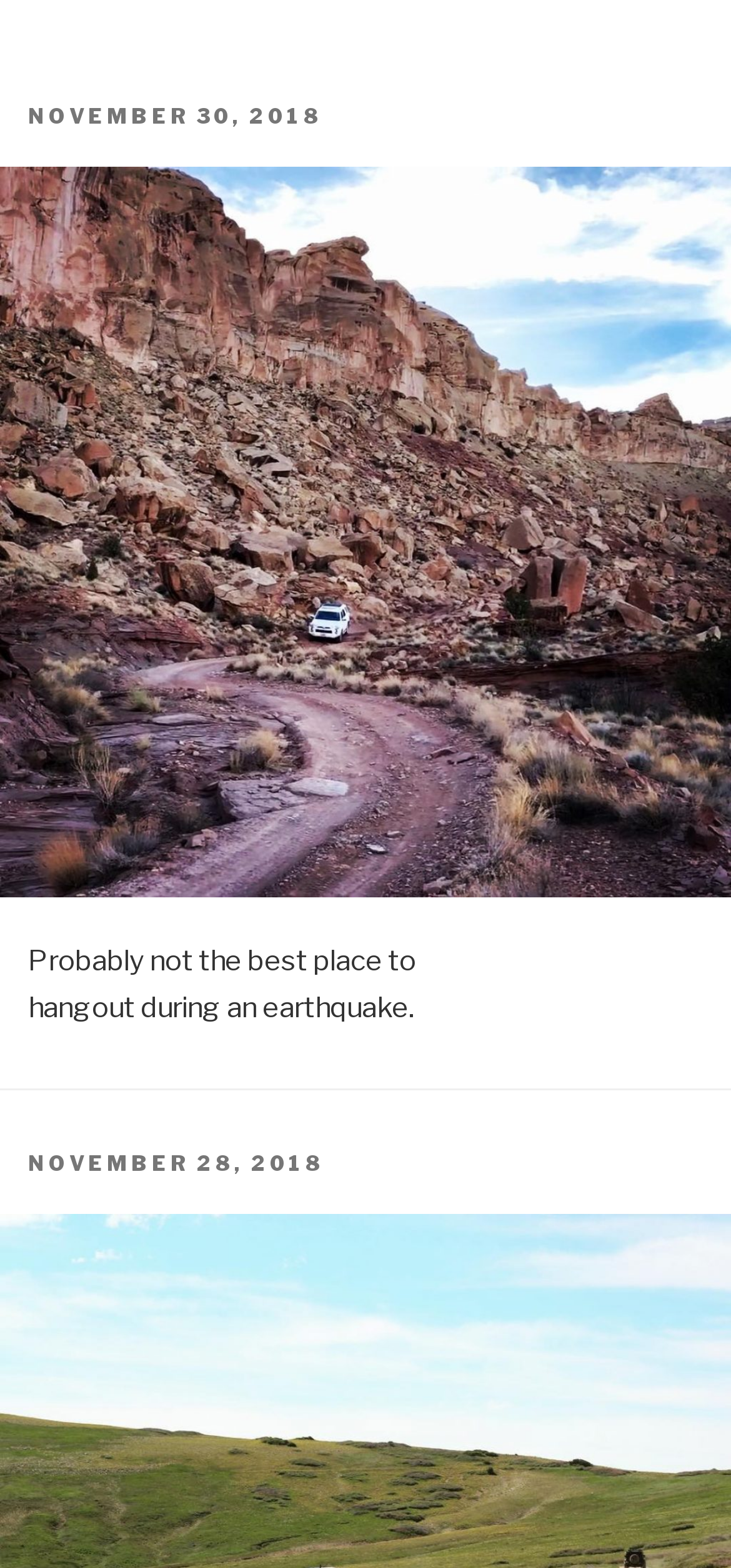What is the purpose of the 'POSTED ON' text?
Your answer should be a single word or phrase derived from the screenshot.

to indicate the post date